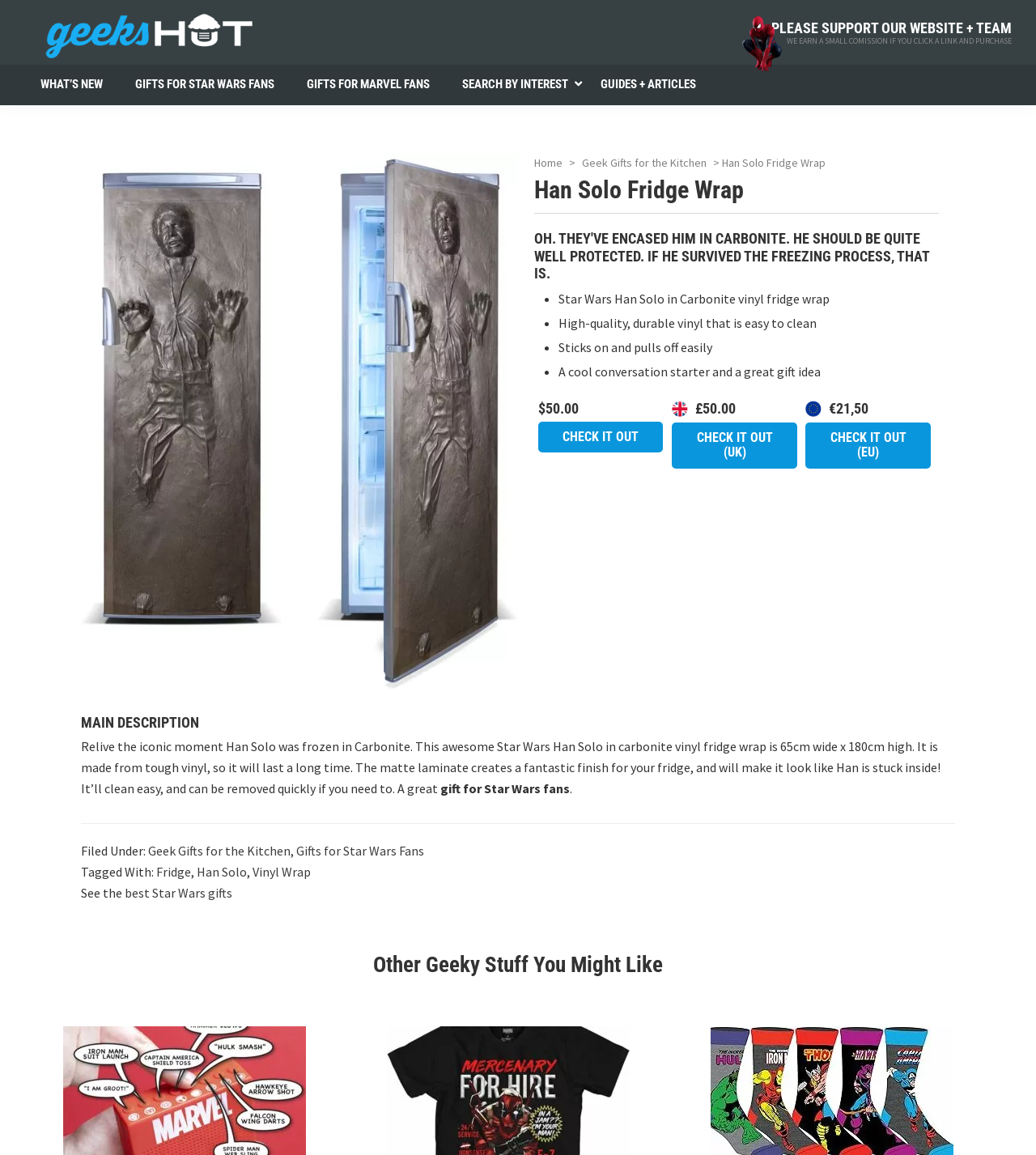Extract the bounding box of the UI element described as: "Home".

[0.516, 0.134, 0.543, 0.147]